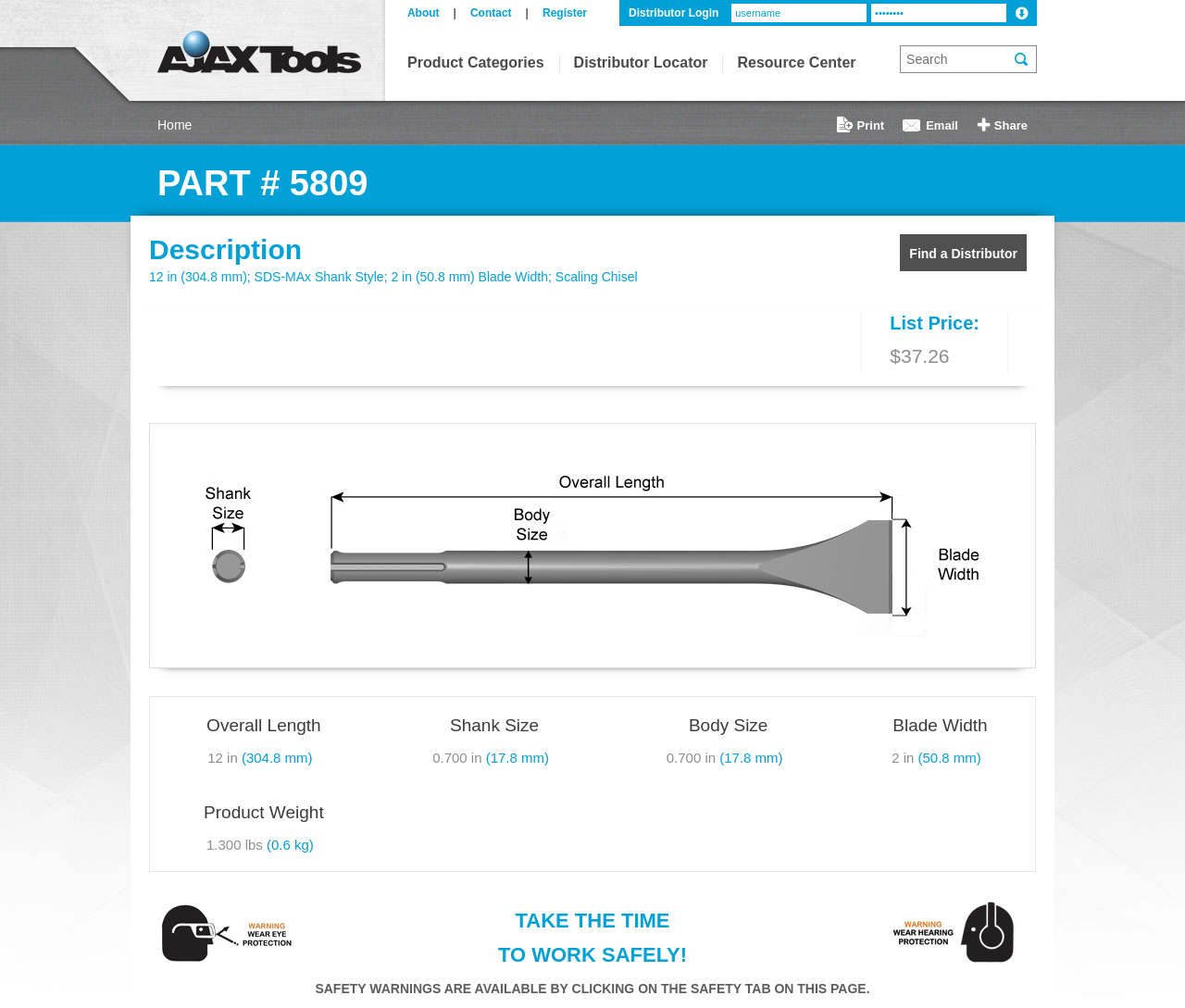Please identify the bounding box coordinates of the element I need to click to follow this instruction: "Click the Distributor Login button".

[0.617, 0.004, 0.732, 0.022]